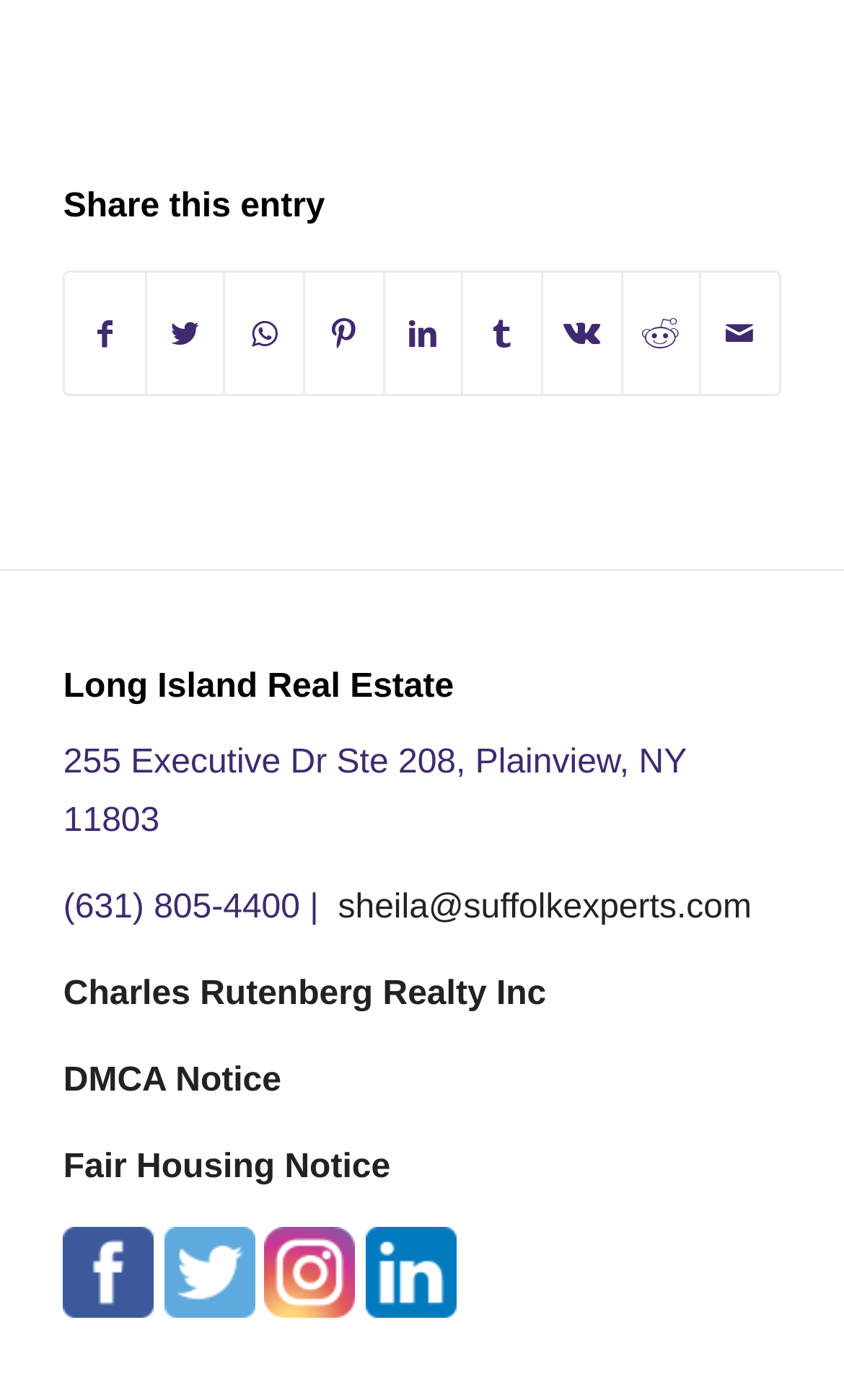Provide the bounding box coordinates of the area you need to click to execute the following instruction: "Explore the category of Automotive".

None